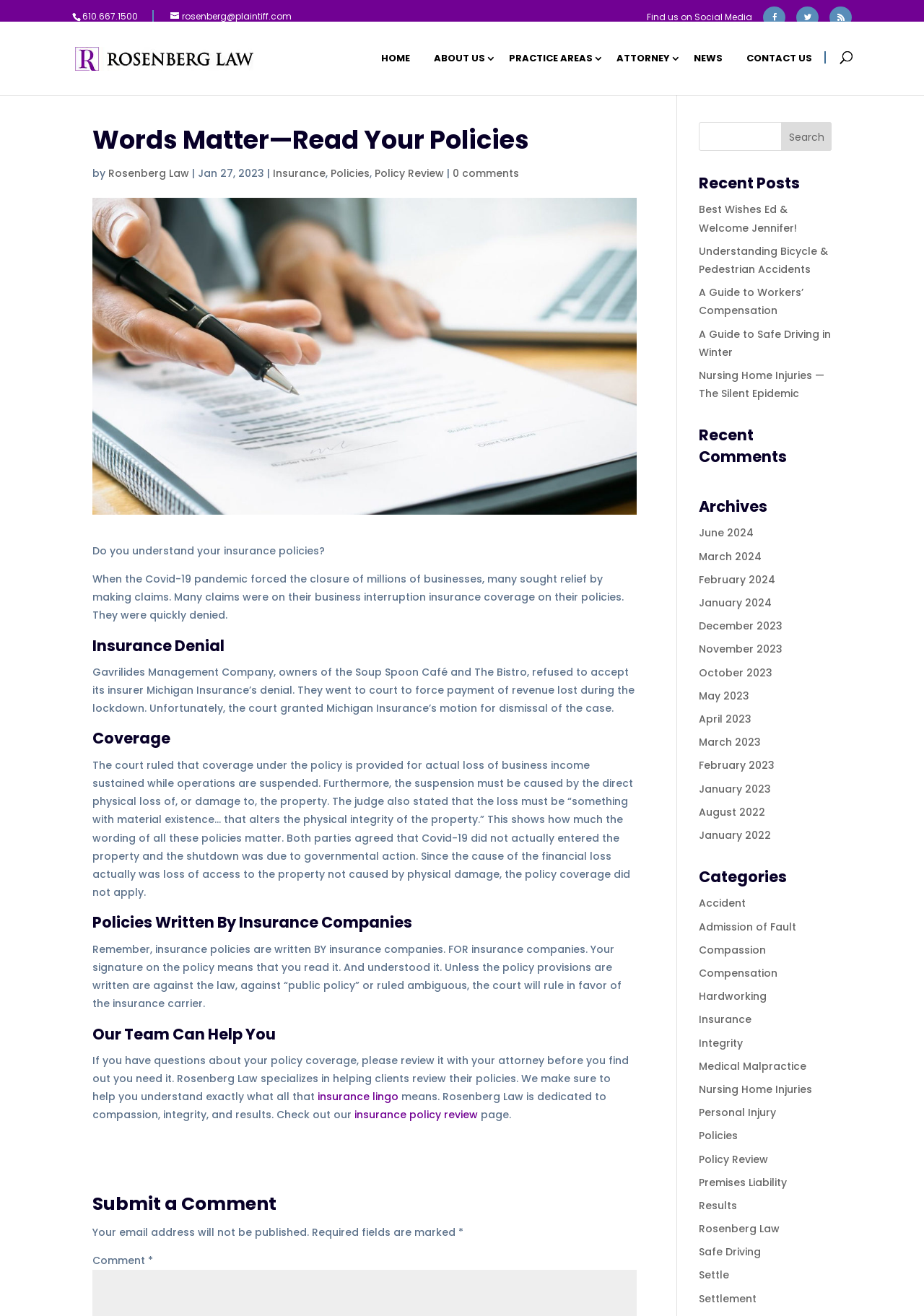Determine the bounding box coordinates of the region that needs to be clicked to achieve the task: "Check recent posts".

[0.756, 0.131, 0.9, 0.153]